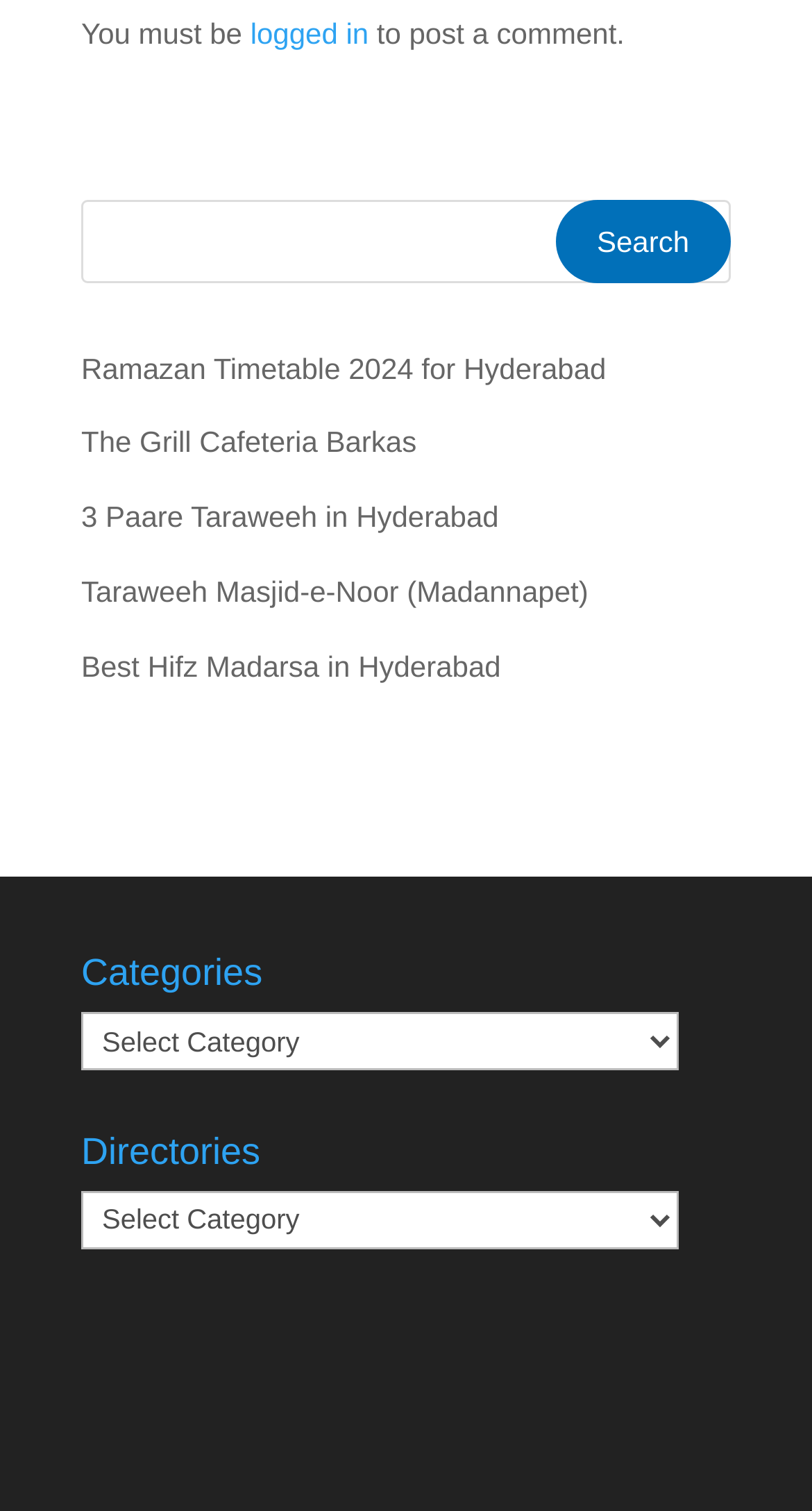Identify the bounding box coordinates of the region that needs to be clicked to carry out this instruction: "Click on Ramazan Timetable 2024 for Hyderabad". Provide these coordinates as four float numbers ranging from 0 to 1, i.e., [left, top, right, bottom].

[0.1, 0.232, 0.747, 0.255]